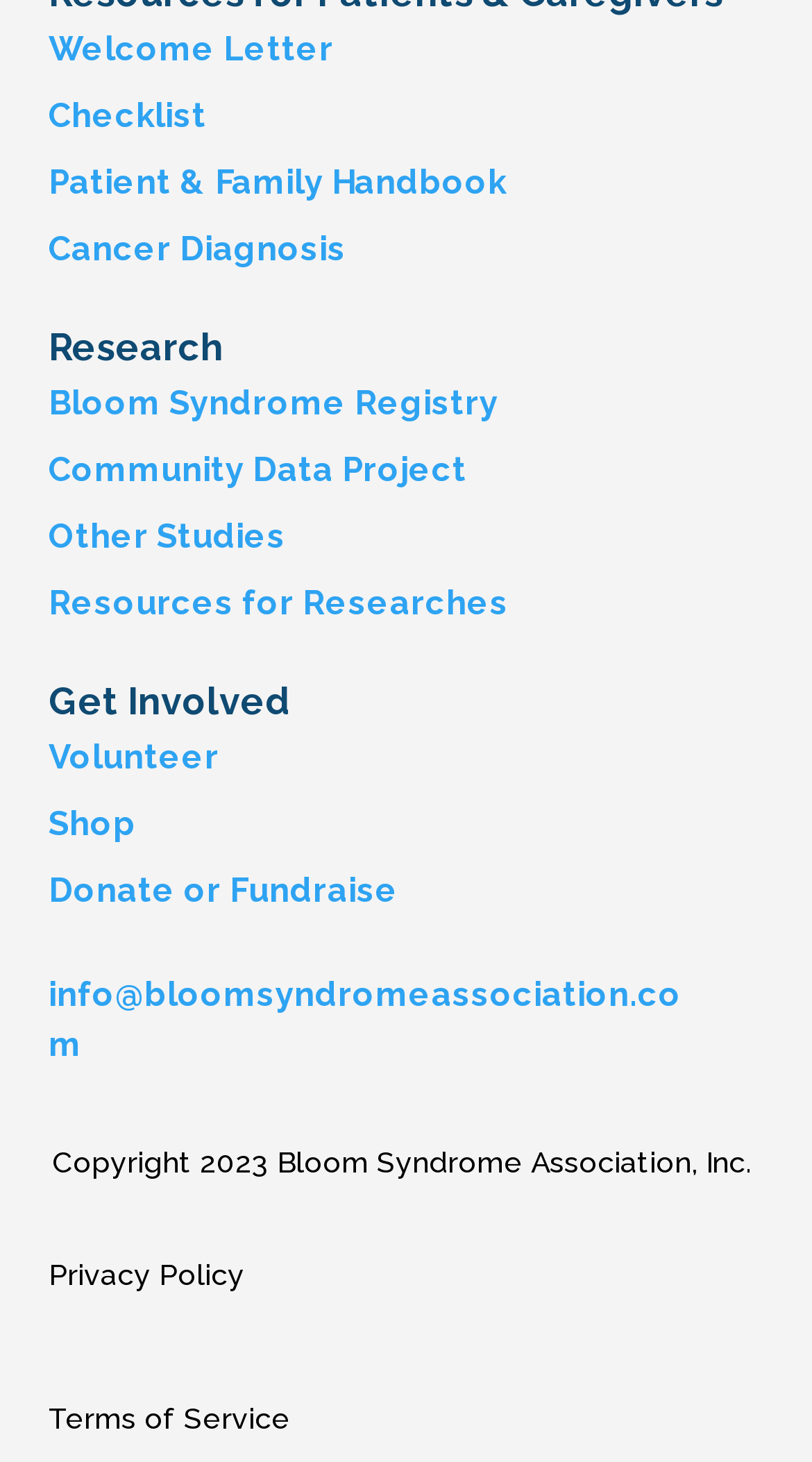Identify the bounding box coordinates for the UI element described by the following text: "Bloom Syndrome Registry". Provide the coordinates as four float numbers between 0 and 1, in the format [left, top, right, bottom].

[0.06, 0.262, 0.614, 0.289]